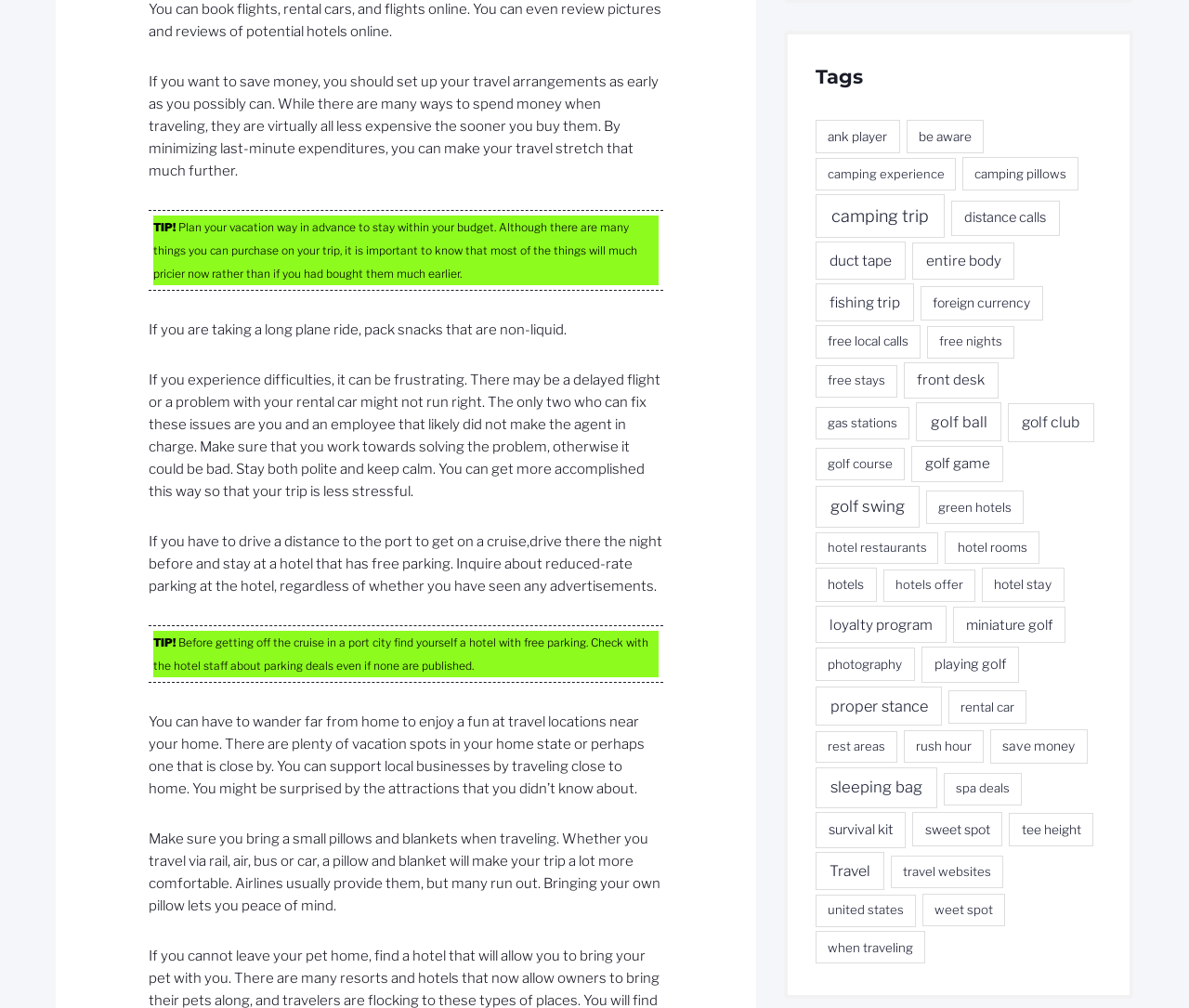Given the element description, predict the bounding box coordinates in the format (top-left x, top-left y, bottom-right x, bottom-right y). Make sure all values are between 0 and 1. Here is the element description: camping experience

[0.686, 0.157, 0.804, 0.189]